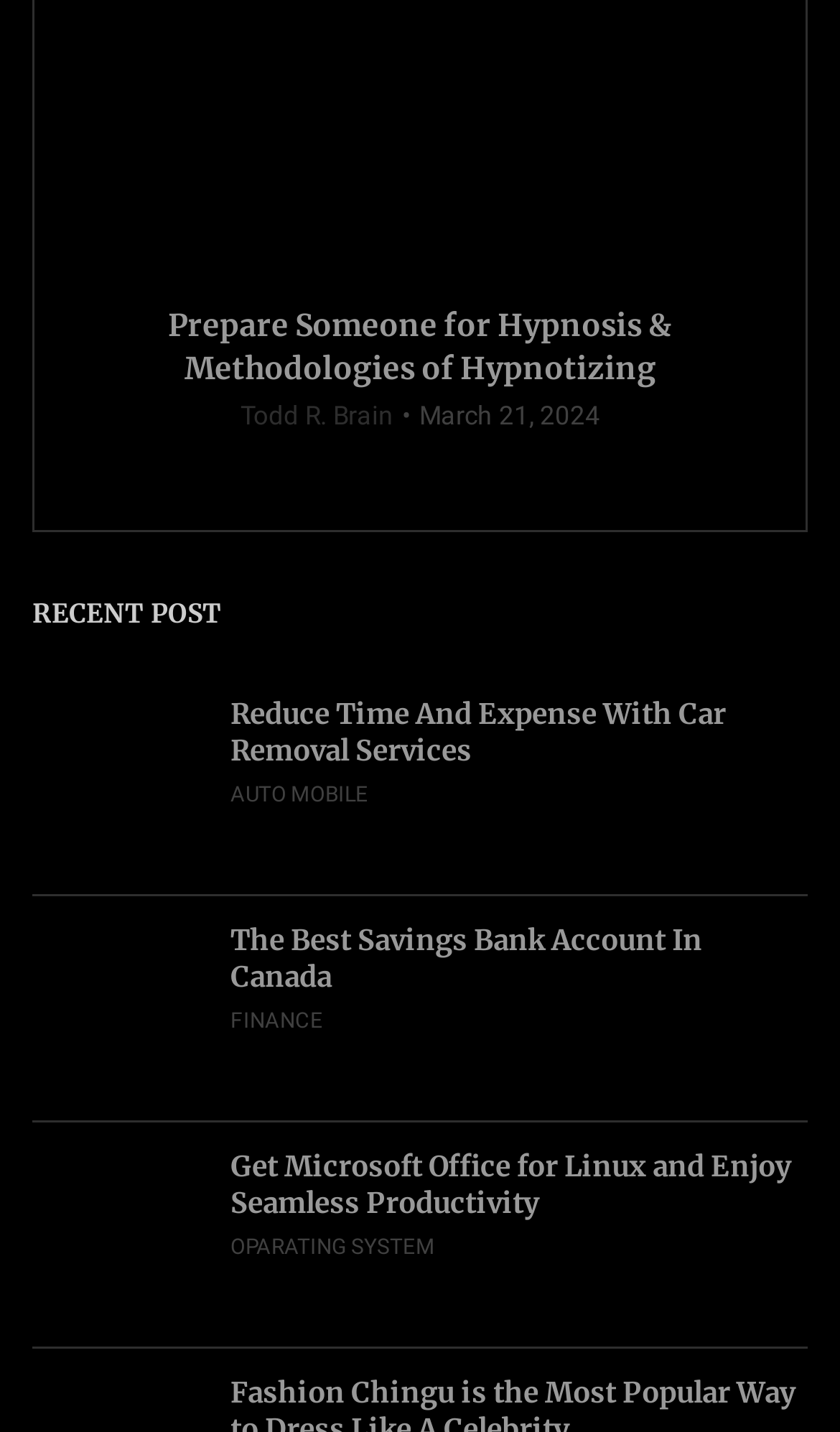Identify the bounding box coordinates of the specific part of the webpage to click to complete this instruction: "Click on the link to learn about preparing someone for hypnosis".

[0.079, 0.21, 0.921, 0.27]